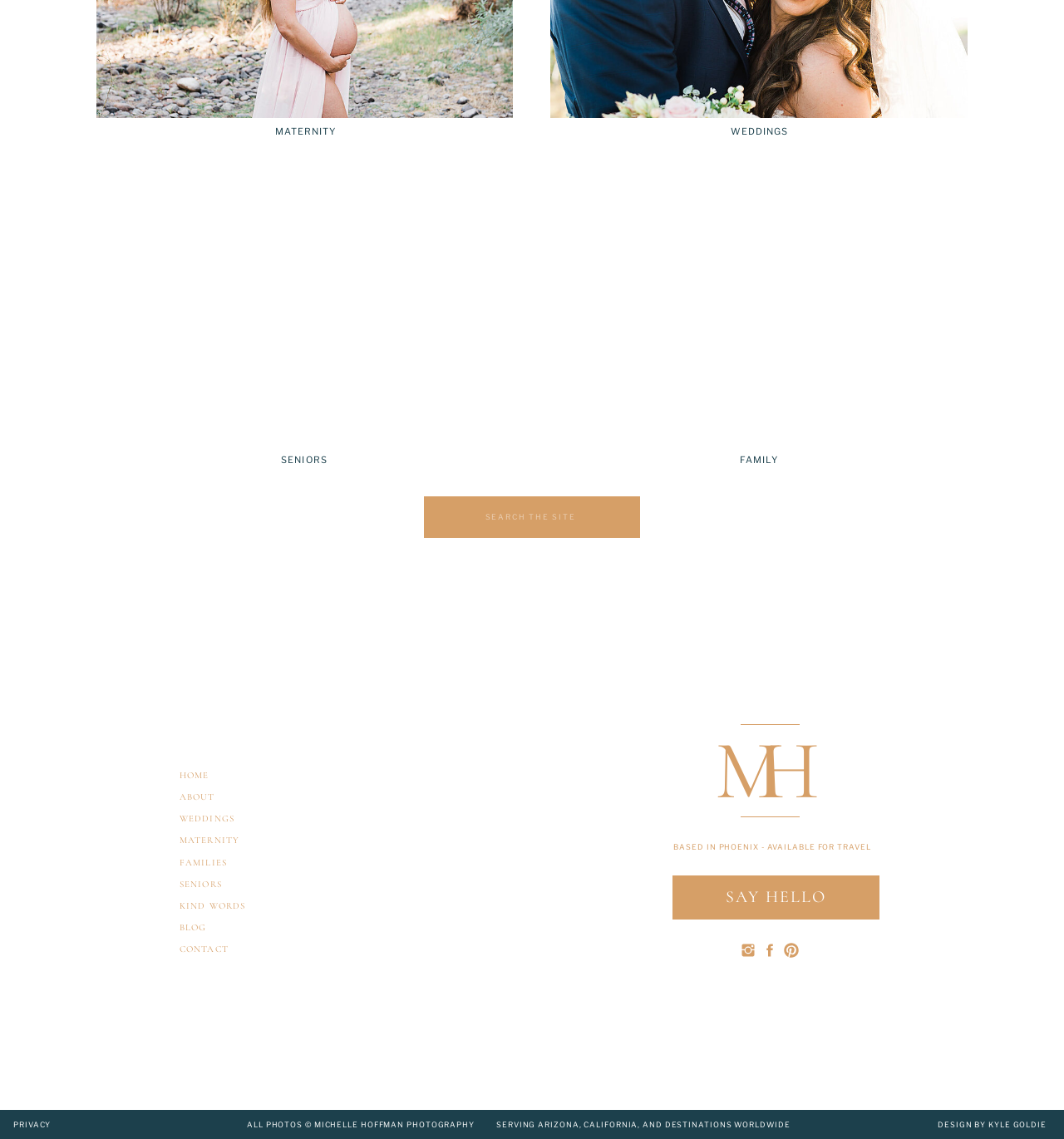Please give a concise answer to this question using a single word or phrase: 
What are the main categories on the website?

FAMILY, SENIORS, MATERNITY, WEDDINGS